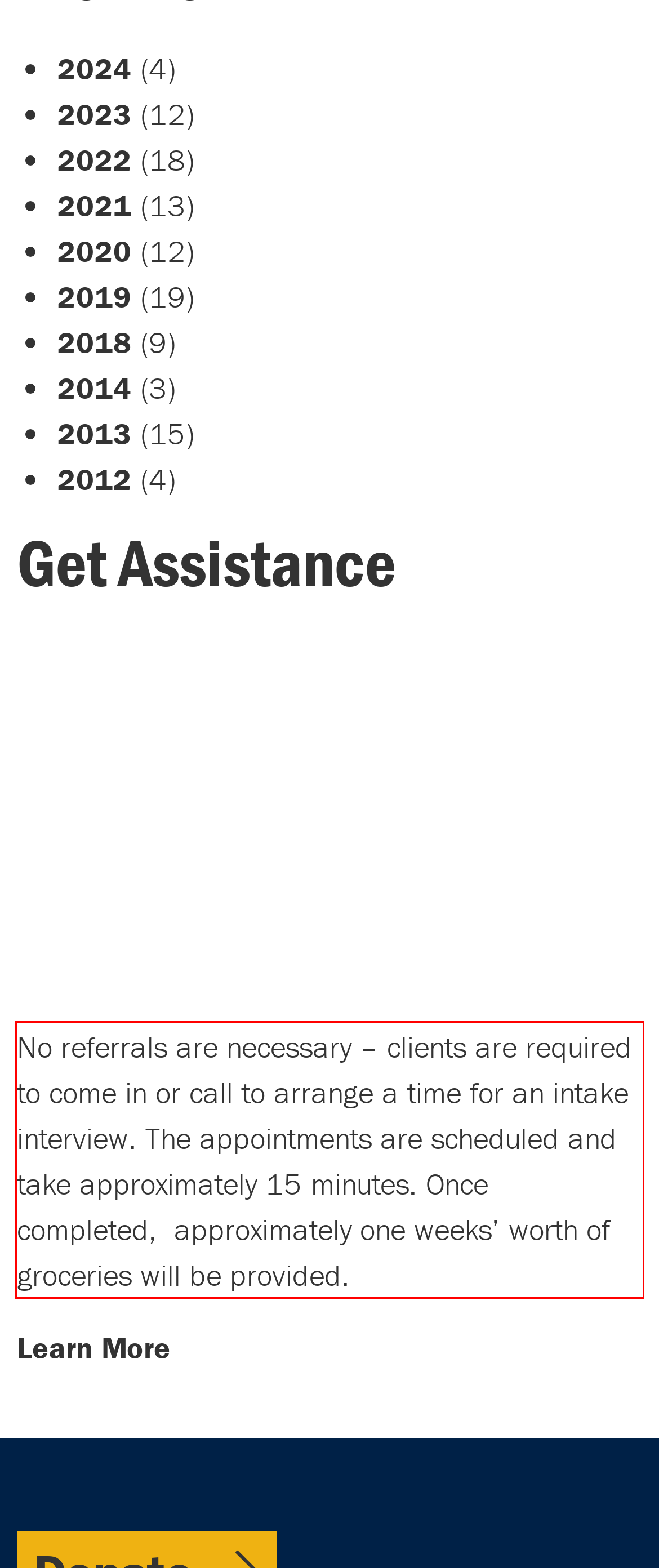Identify and extract the text within the red rectangle in the screenshot of the webpage.

No referrals are necessary – clients are required to come in or call to arrange a time for an intake interview. The appointments are scheduled and take approximately 15 minutes. Once completed, approximately one weeks’ worth of groceries will be provided.